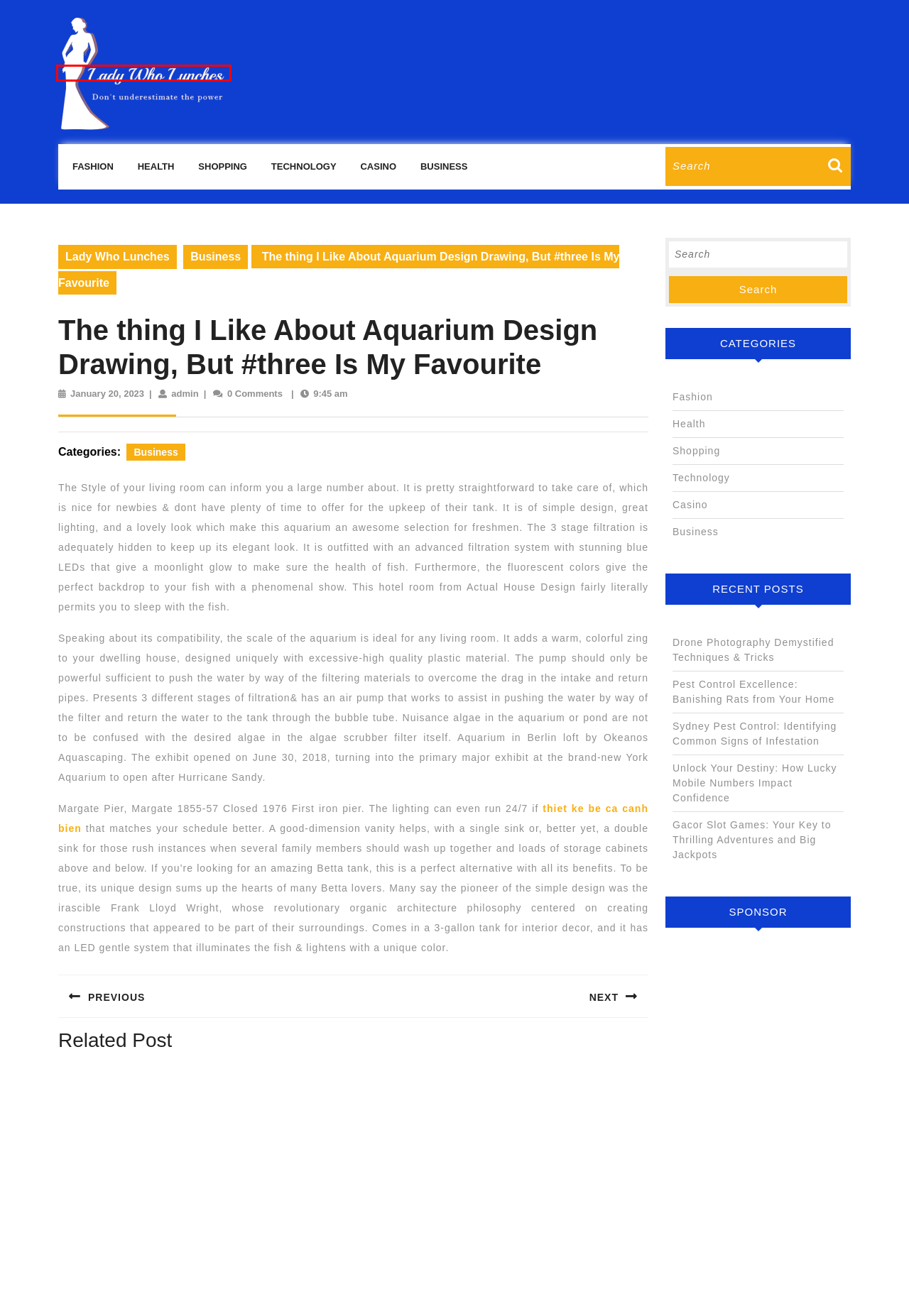You are provided with a screenshot of a webpage highlighting a UI element with a red bounding box. Choose the most suitable webpage description that matches the new page after clicking the element in the bounding box. Here are the candidates:
A. Health – Lady Who Lunches
B. Unlock Your Destiny: How Lucky Mobile Numbers Impact Confidence – Lady Who Lunches
C. Drone Photography Demystified Techniques & Tricks – Lady Who Lunches
D. Sydney Pest Control: Identifying Common Signs of Infestation – Lady Who Lunches
E. Lady Who Lunches – Don't underestimate the power
F. Business – Lady Who Lunches
G. January 20, 2023 – Lady Who Lunches
H. Gacor Slot Games: Your Key to Thrilling Adventures and Big Jackpots – Lady Who Lunches

E